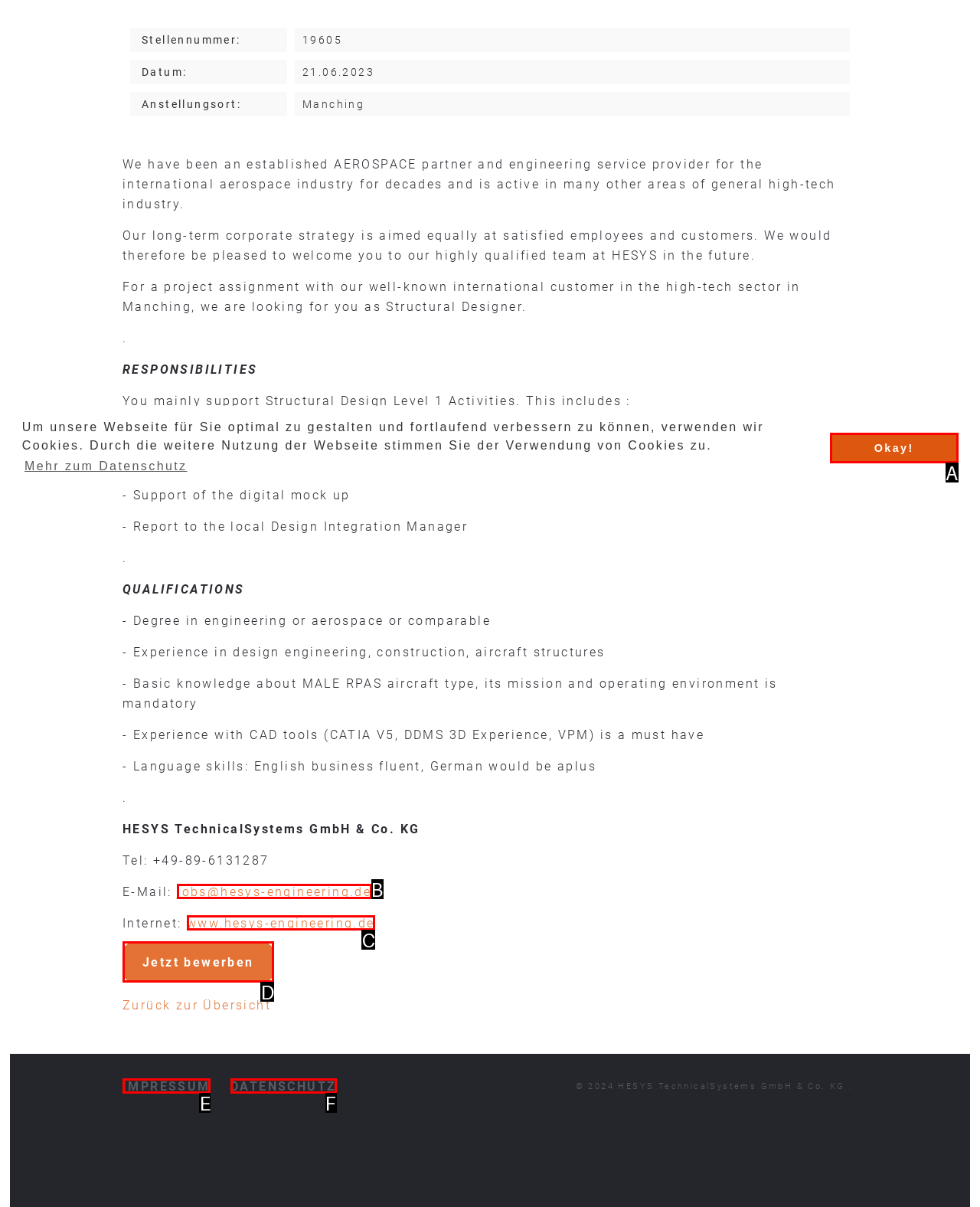Identify the letter of the UI element that corresponds to: Jetzt bewerben
Respond with the letter of the option directly.

D